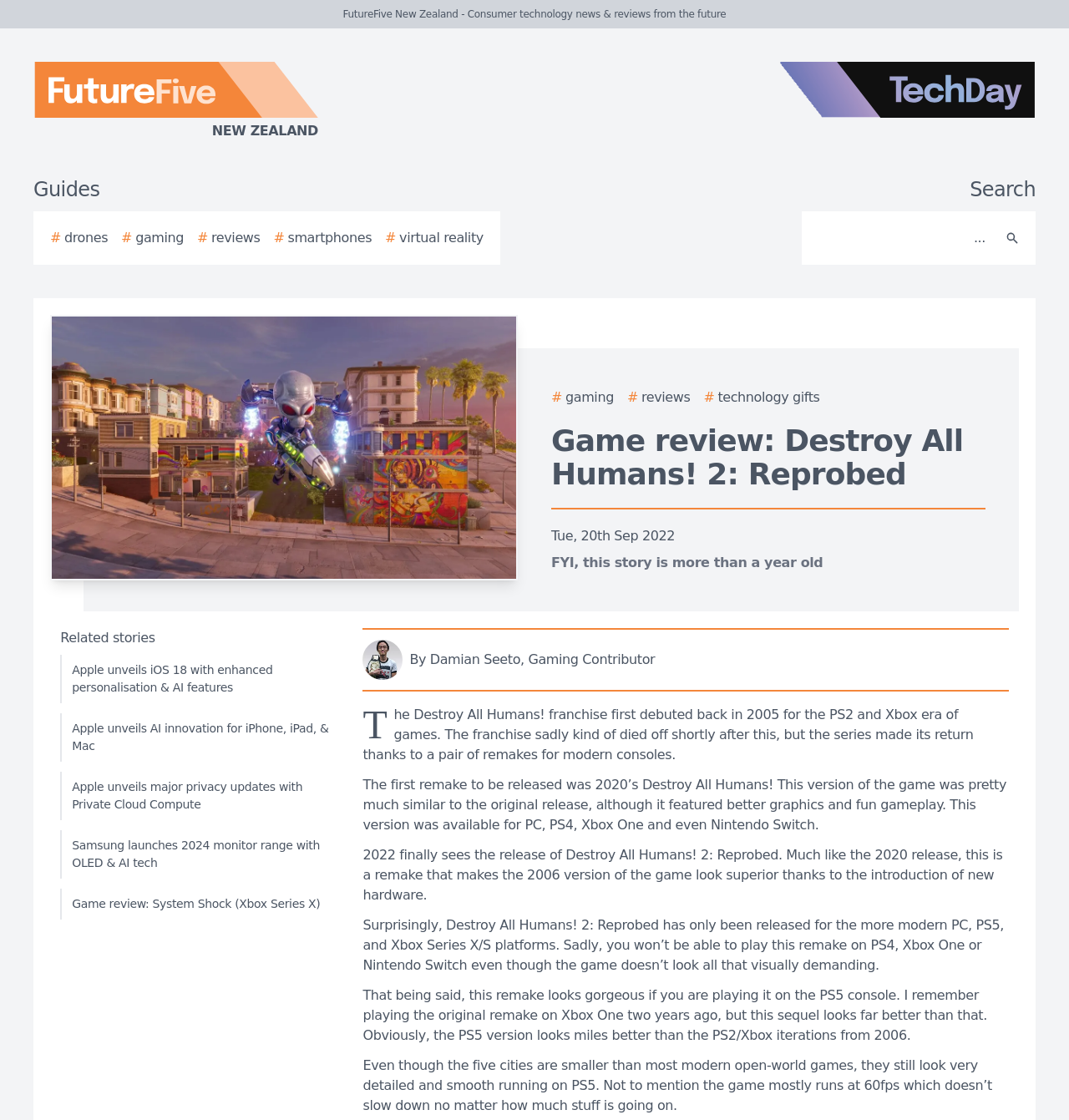Using the element description # drones, predict the bounding box coordinates for the UI element. Provide the coordinates in (top-left x, top-left y, bottom-right x, bottom-right y) format with values ranging from 0 to 1.

[0.047, 0.204, 0.101, 0.221]